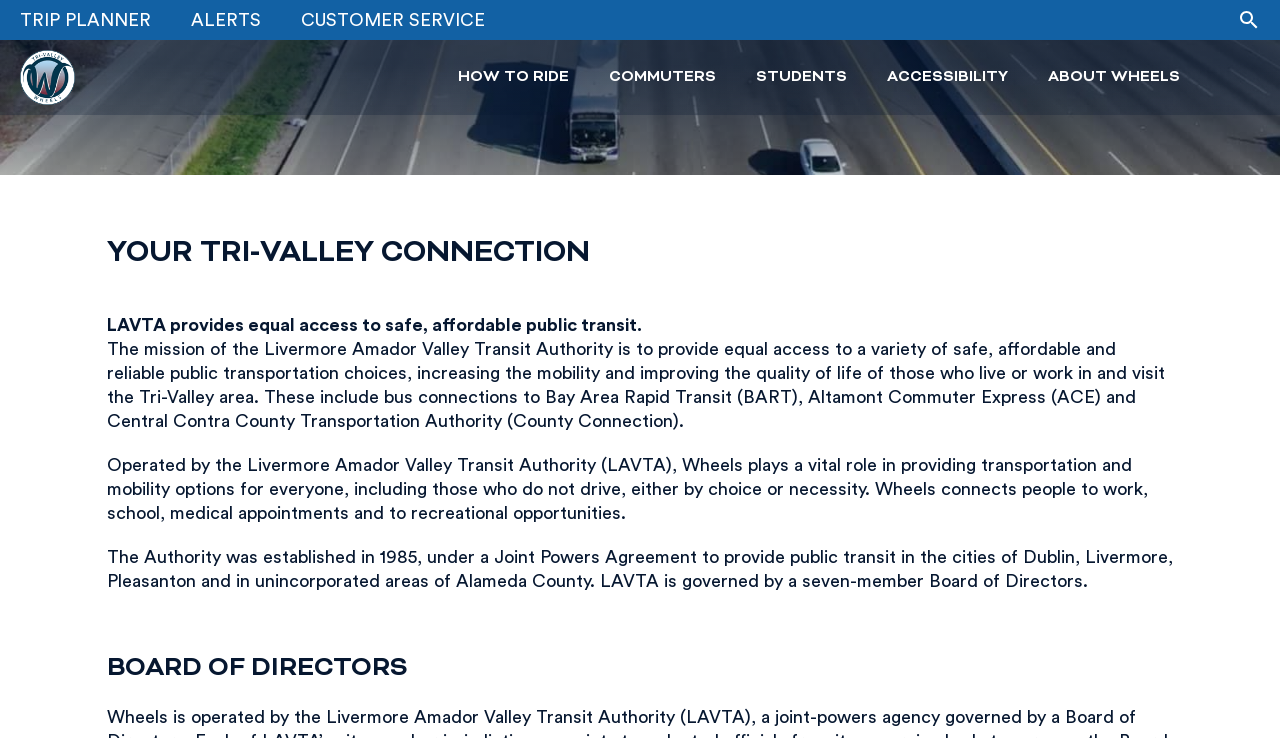Locate the bounding box coordinates of the area where you should click to accomplish the instruction: "Plan a trip".

[0.0, 0.0, 0.134, 0.054]